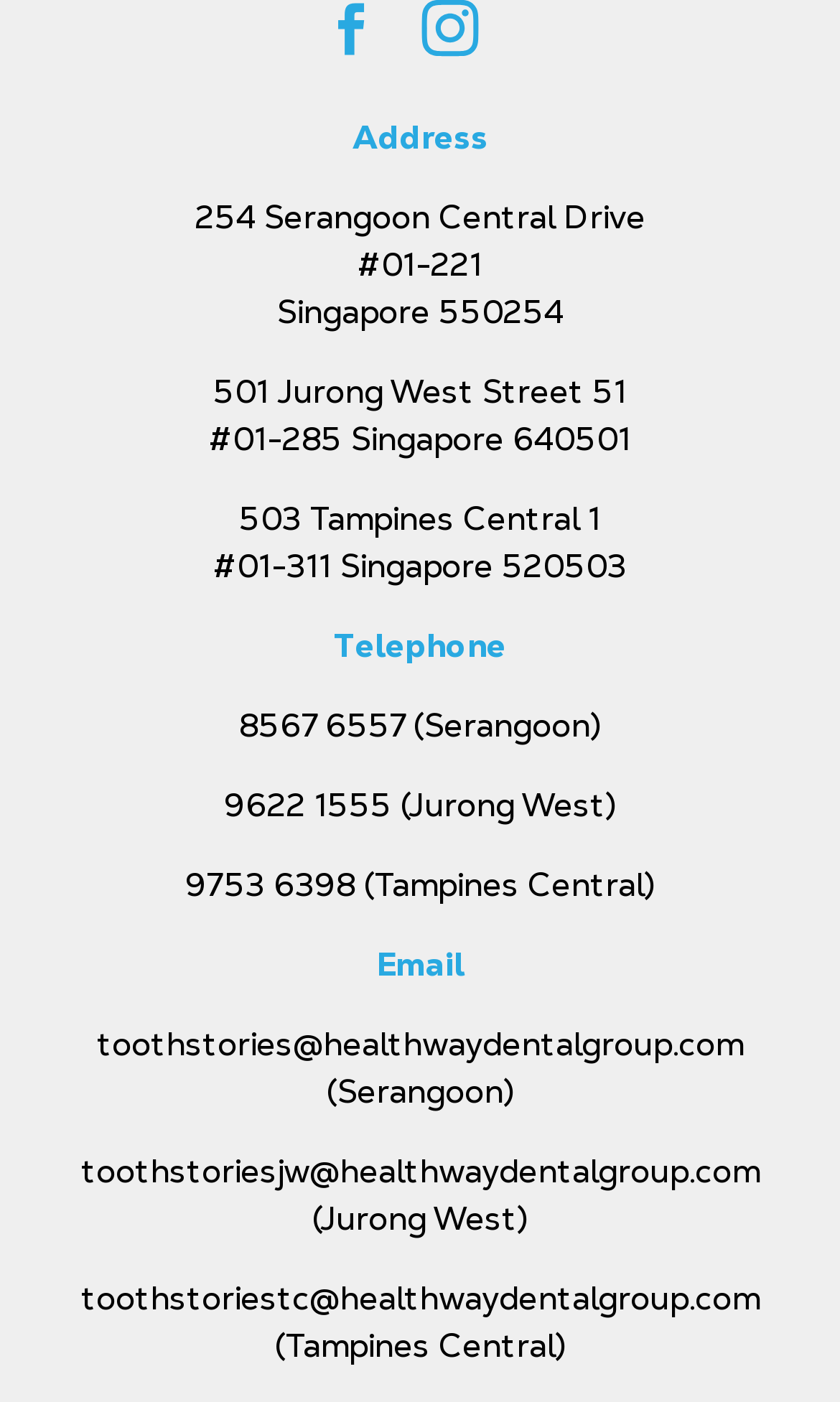Locate the bounding box of the UI element defined by this description: "toothstories@healthwaydentalgroup.com". The coordinates should be given as four float numbers between 0 and 1, formatted as [left, top, right, bottom].

[0.115, 0.729, 0.885, 0.758]